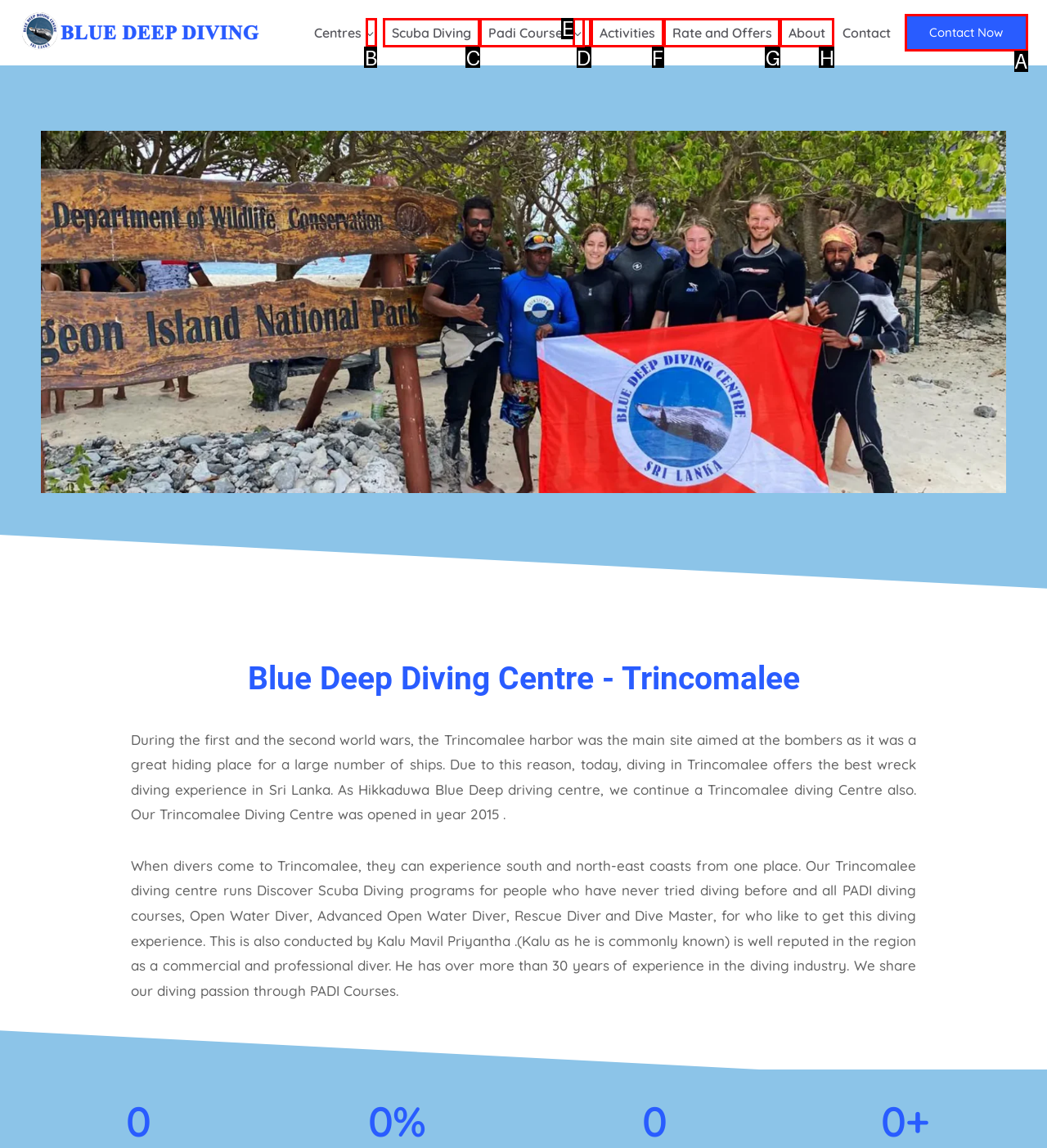Determine which HTML element matches the given description: parent_node: Centres aria-label="Expand child menu". Provide the corresponding option's letter directly.

B